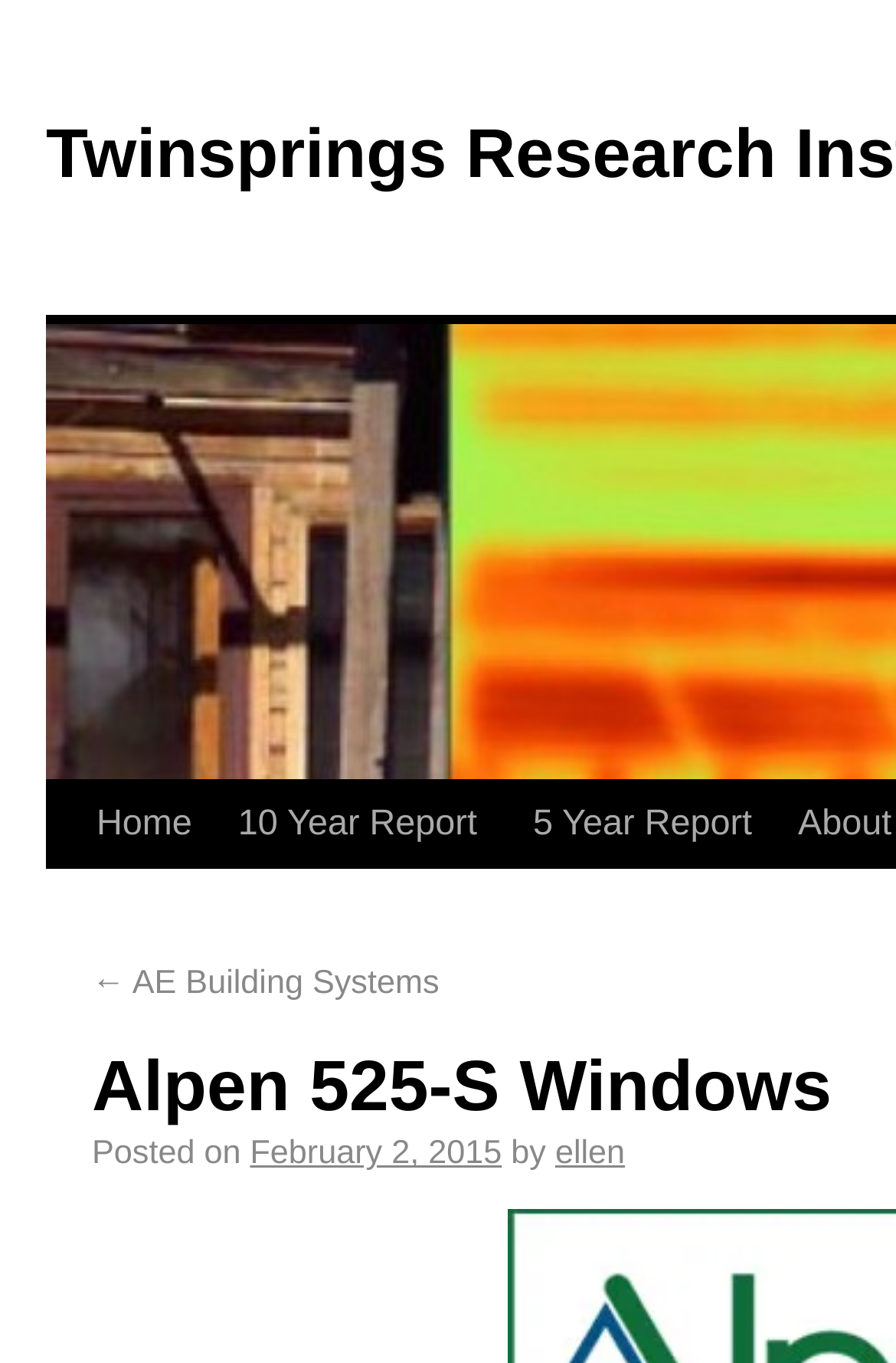Who is the author of the latest article?
Please give a detailed and thorough answer to the question, covering all relevant points.

I searched for the author of the latest article, which is mentioned below the article title. The author is 'ellen', whose name is linked and can be clicked.